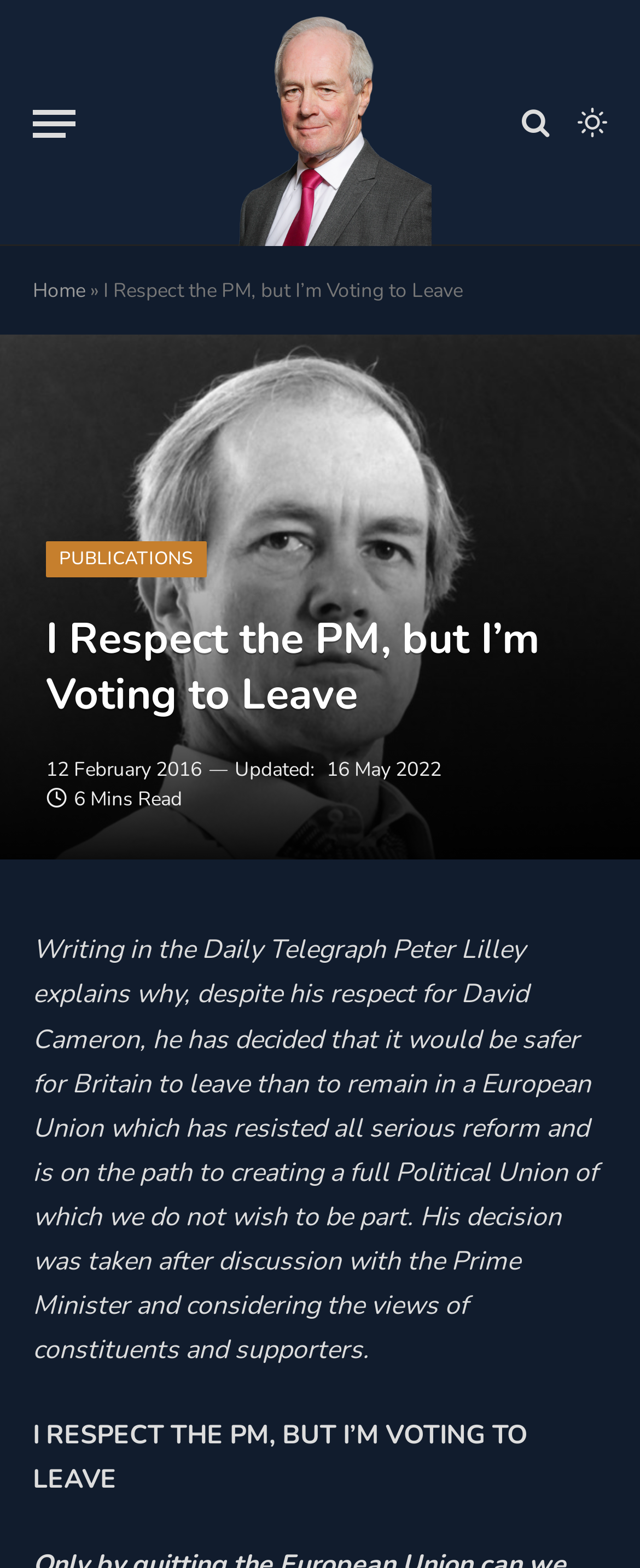Please determine the headline of the webpage and provide its content.

I Respect the PM, but I’m Voting to Leave